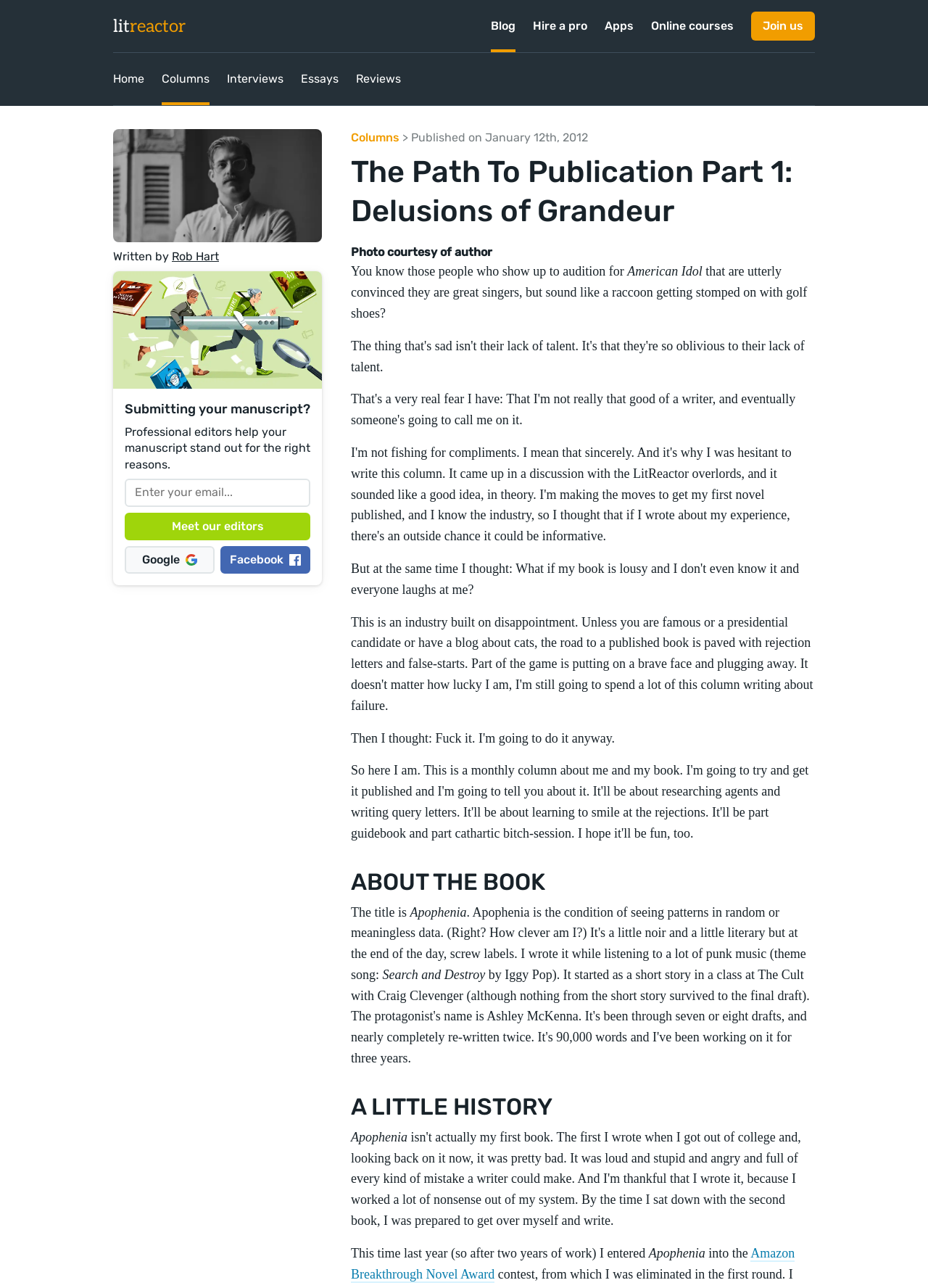Give a detailed account of the webpage, highlighting key information.

The webpage is about an article titled "The Path To Publication Part 1: Delusions of Grandeur" on the LitReactor website. At the top, there is a heading with the website's name, "litreactor", which is also a link. Below it, there are several links to other sections of the website, including "Blog", "Hire a pro", "Apps", and "Online courses". A "Join us" button is located to the right of these links.

The main content of the article is divided into sections. The first section has a heading "Submitting your manuscript?" and a brief description of professional editors helping manuscripts stand out. There is a textbox to enter an email address and a button to "Meet our editors". Below this section, there are links to Google and Facebook, each accompanied by a small image.

The article's title, "The Path To Publication Part 1: Delusions of Grandeur", is a heading that spans across the page. Below it, there is a photo courtesy of the author, and the article's content begins. The text is divided into paragraphs, with headings "ABOUT THE BOOK" and "A LITTLE HISTORY" breaking up the content. The article discusses the author's experience with writing and publishing, including entering a manuscript into the Amazon Breakthrough Novel Award.

Throughout the page, there are several links to other articles or sections, including "Columns", "Interviews", "Essays", and "Reviews". The page also has a few images, including one with a caption "Reedsy | Editors with Marker (Marketplace Editors)| 2024-05".